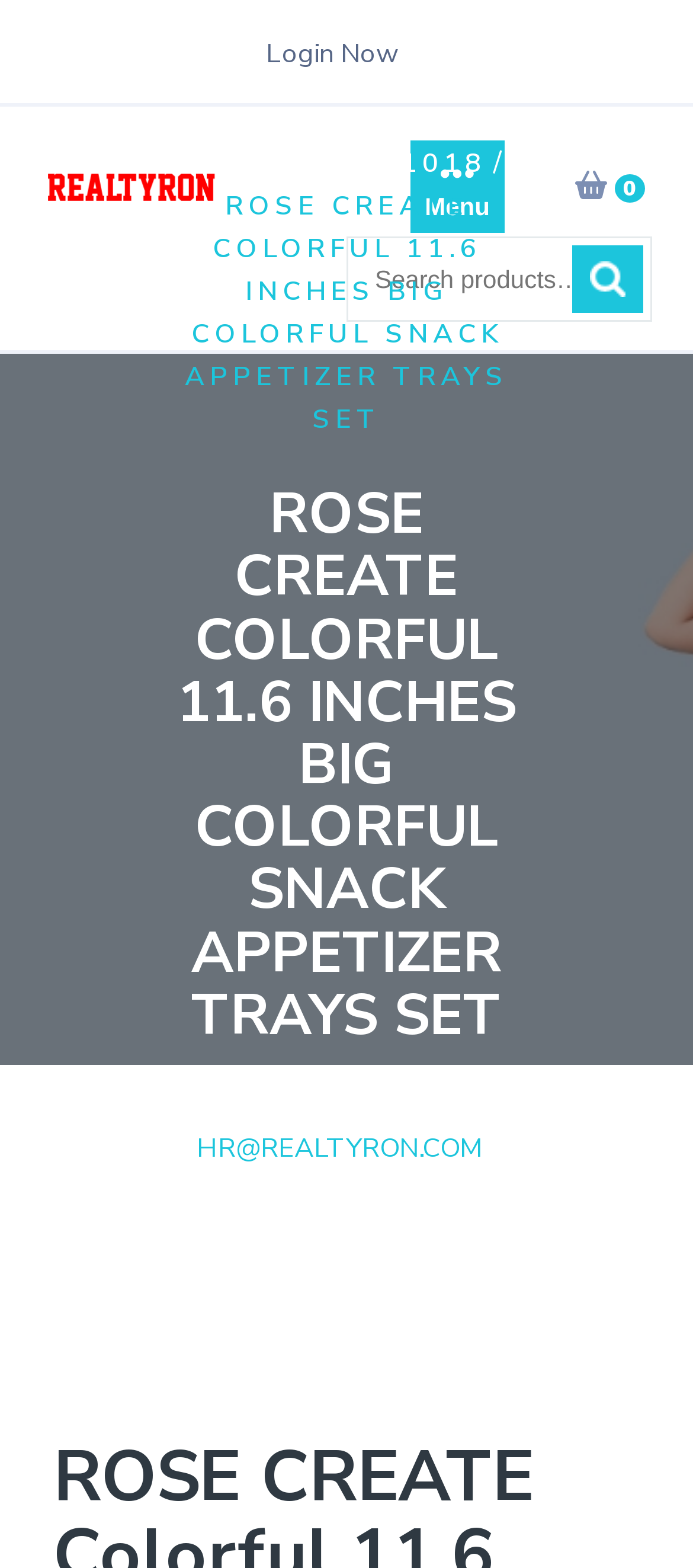Extract the main heading text from the webpage.

ROSE CREATE Colorful 11.6 Inches Big Colorful Snack Appetizer Trays Set